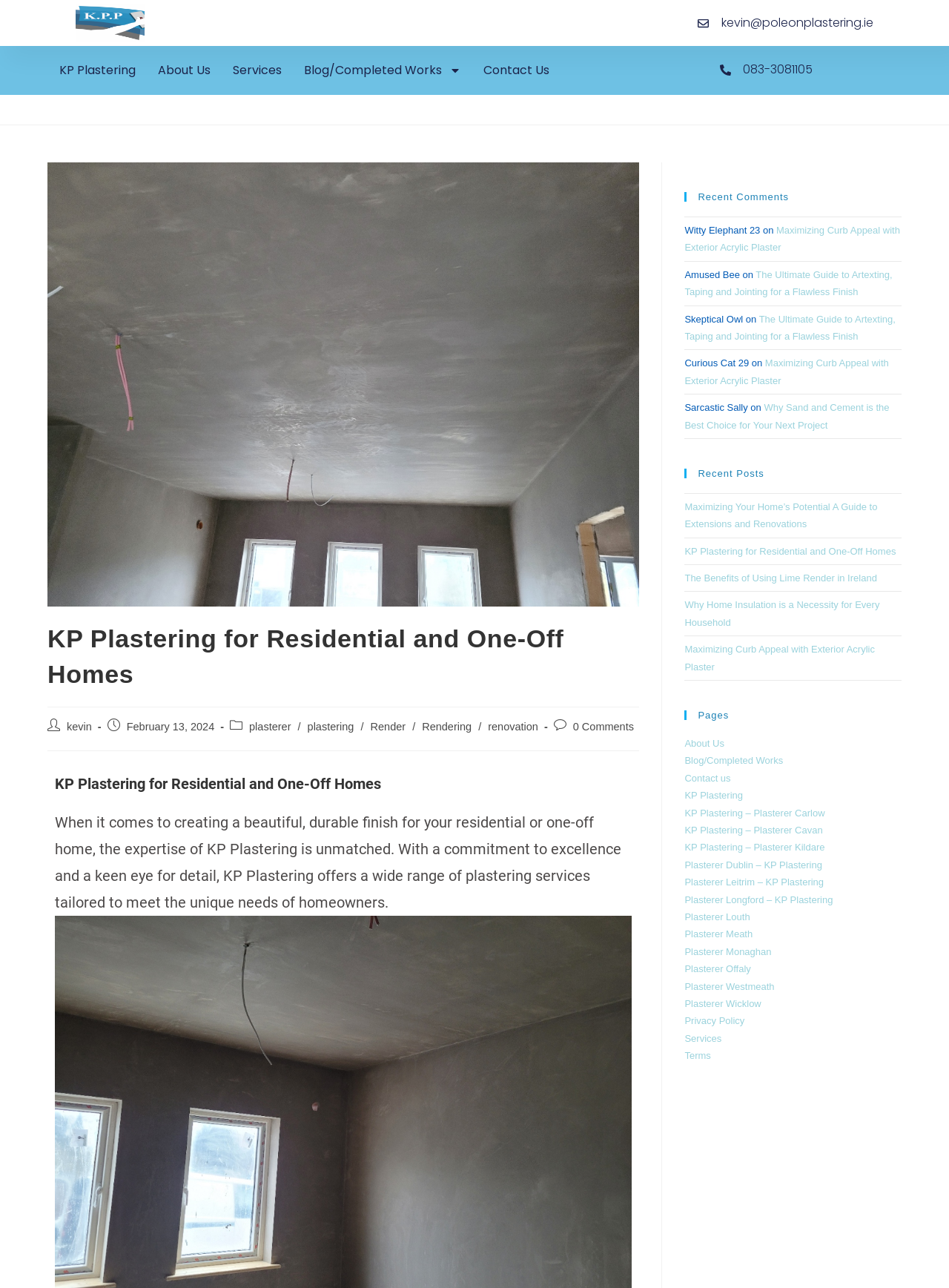What services does the company offer?
Answer the question in as much detail as possible.

The services offered by the company can be inferred from the links in the main content area, which include 'Render', 'Rendering', 'Renovation', and others. These links suggest that the company provides various plastering services to its clients.